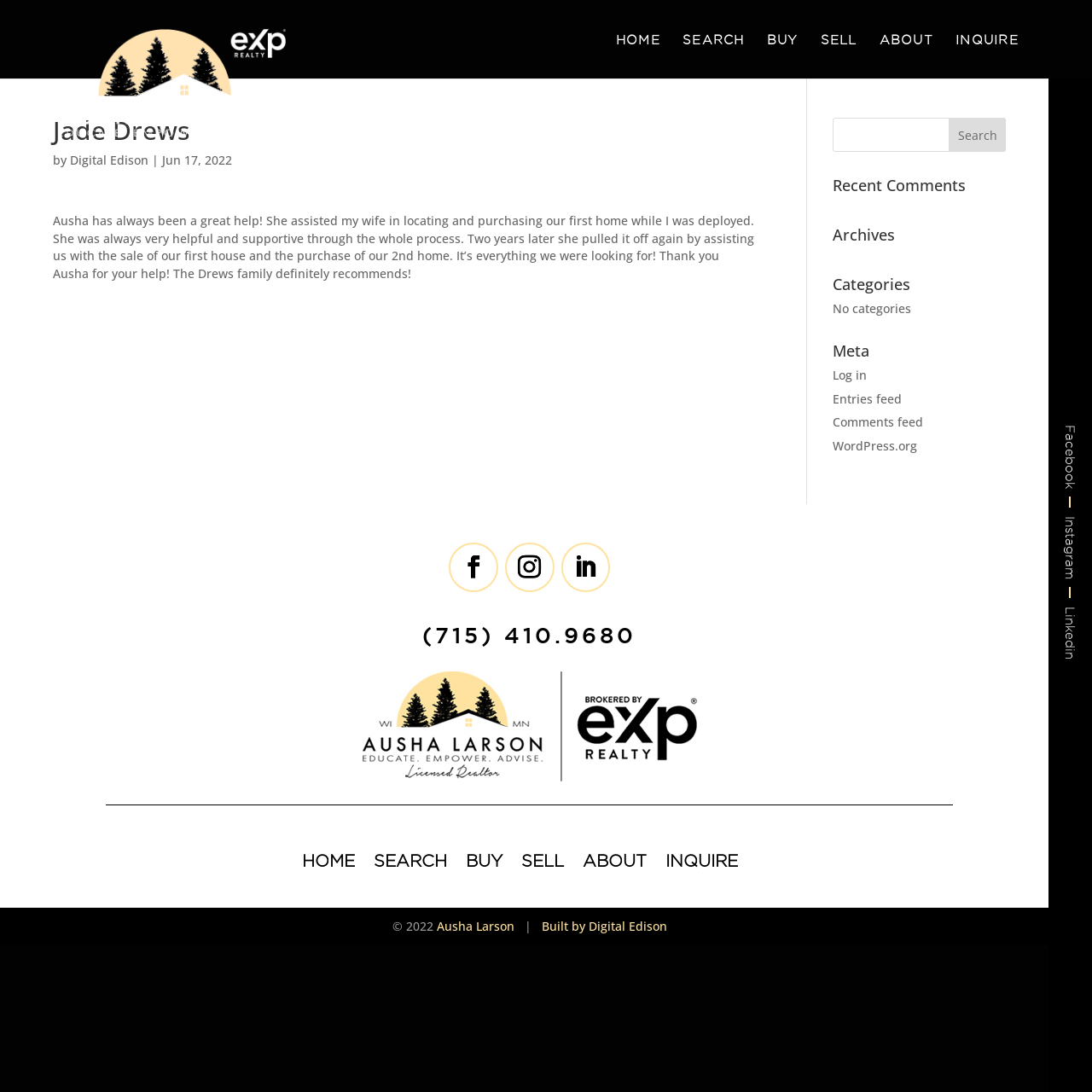Please identify the bounding box coordinates of the clickable area that will fulfill the following instruction: "Click on the 'INQUIRE' link". The coordinates should be in the format of four float numbers between 0 and 1, i.e., [left, top, right, bottom].

[0.875, 0.027, 0.933, 0.056]